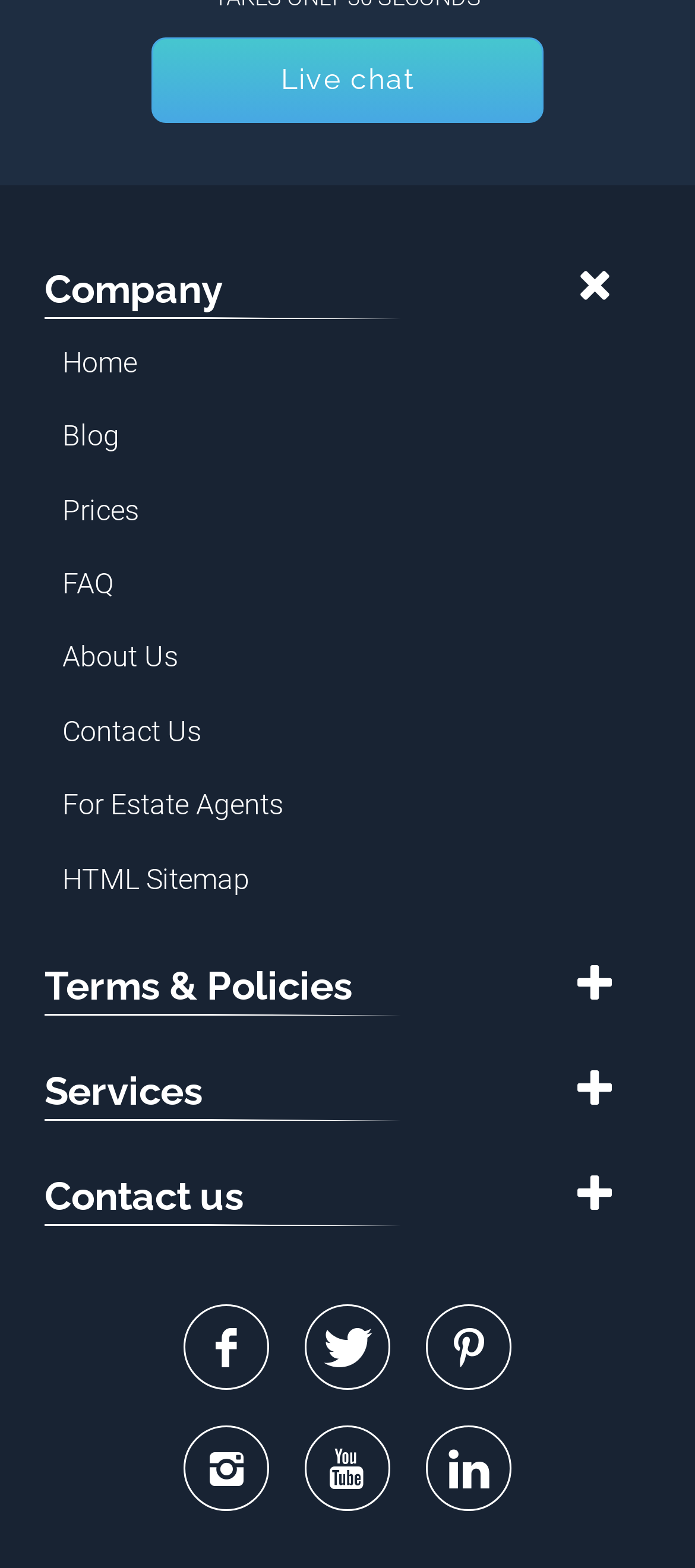Determine the bounding box coordinates of the clickable region to carry out the instruction: "Visit Facebook page".

[0.264, 0.832, 0.387, 0.886]